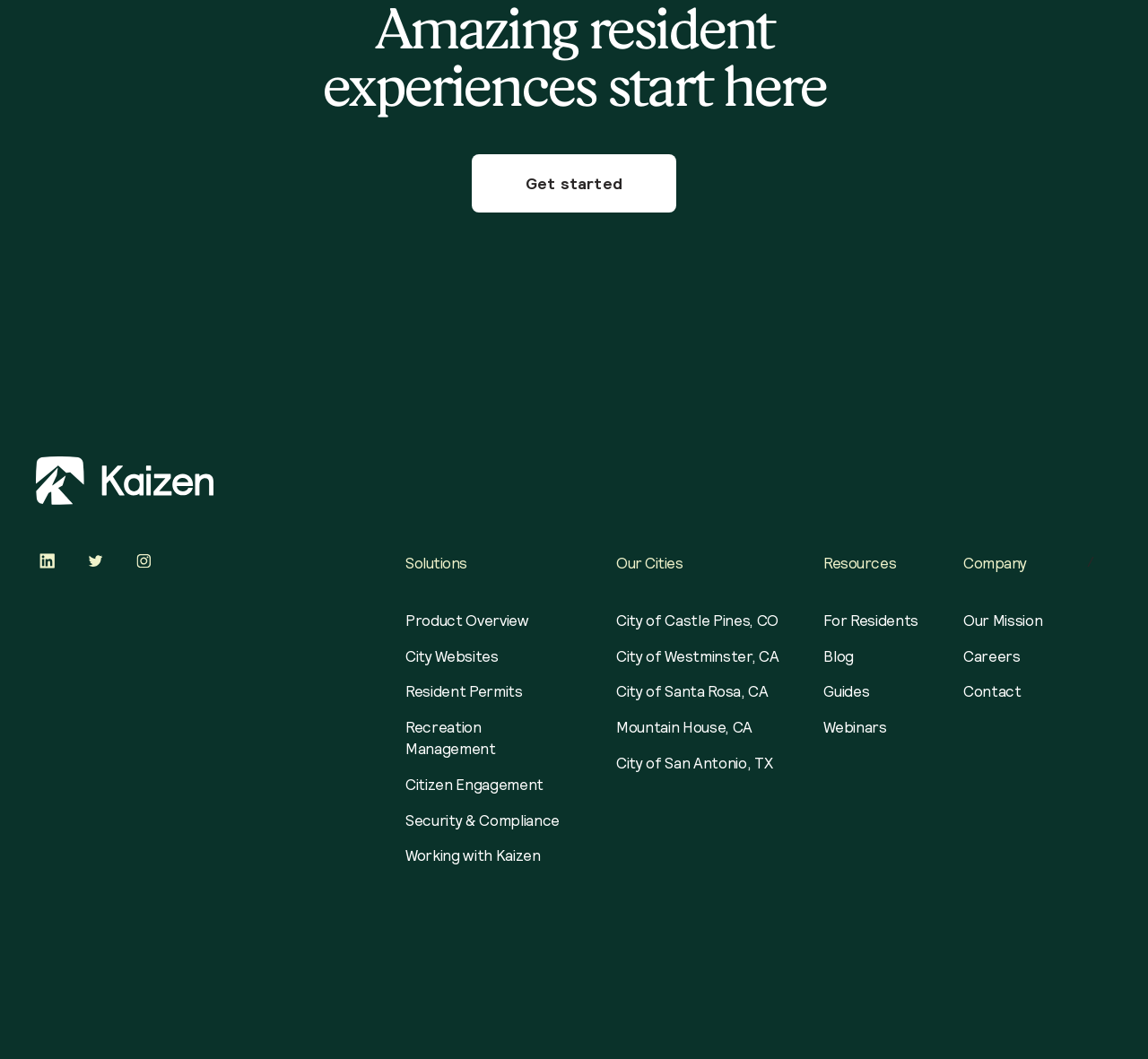Please find and report the bounding box coordinates of the element to click in order to perform the following action: "View 'Product Overview'". The coordinates should be expressed as four float numbers between 0 and 1, in the format [left, top, right, bottom].

[0.353, 0.576, 0.498, 0.597]